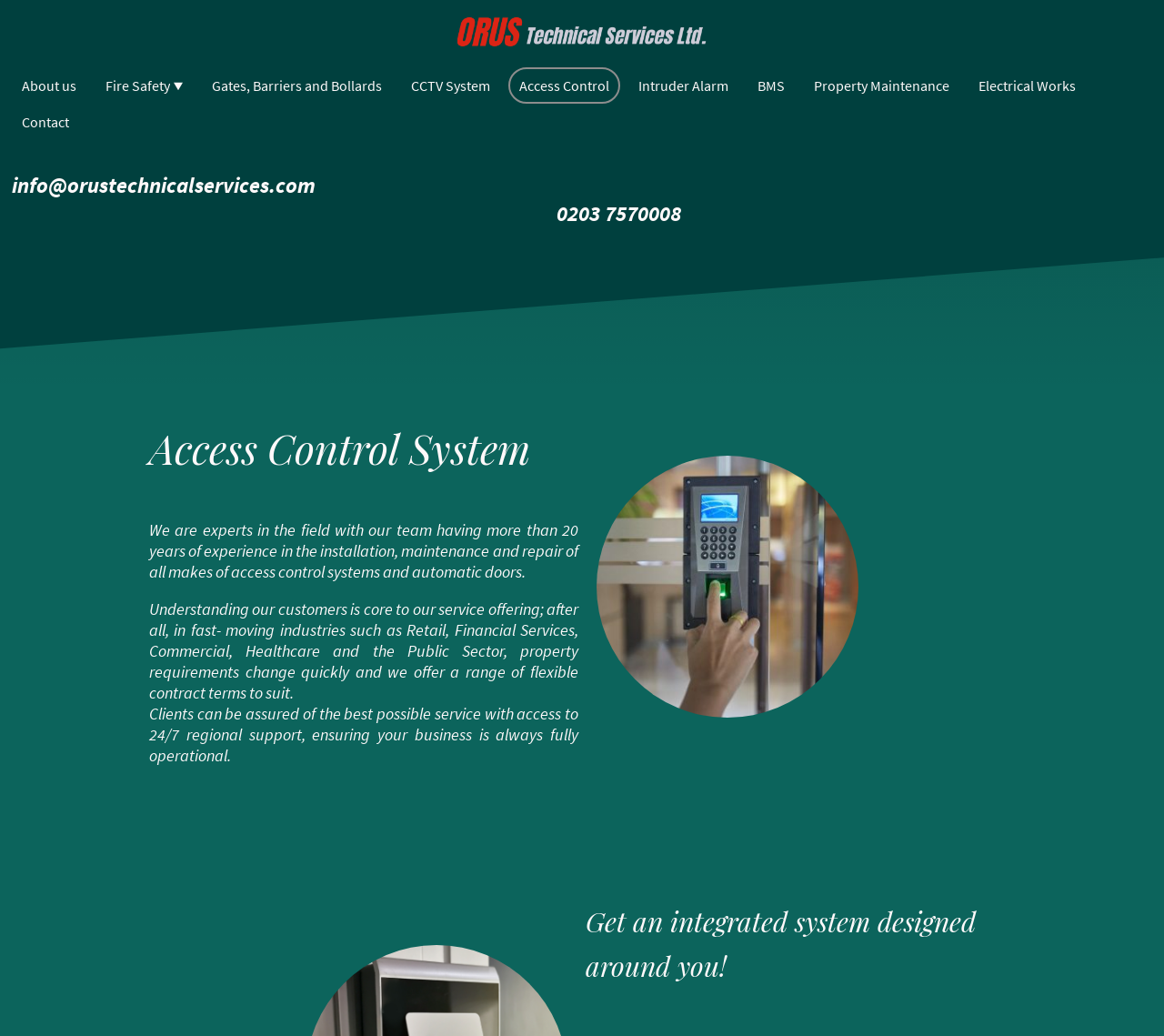Determine the bounding box coordinates for the element that should be clicked to follow this instruction: "Click the 'Contact' link". The coordinates should be given as four float numbers between 0 and 1, in the format [left, top, right, bottom].

[0.011, 0.102, 0.067, 0.134]